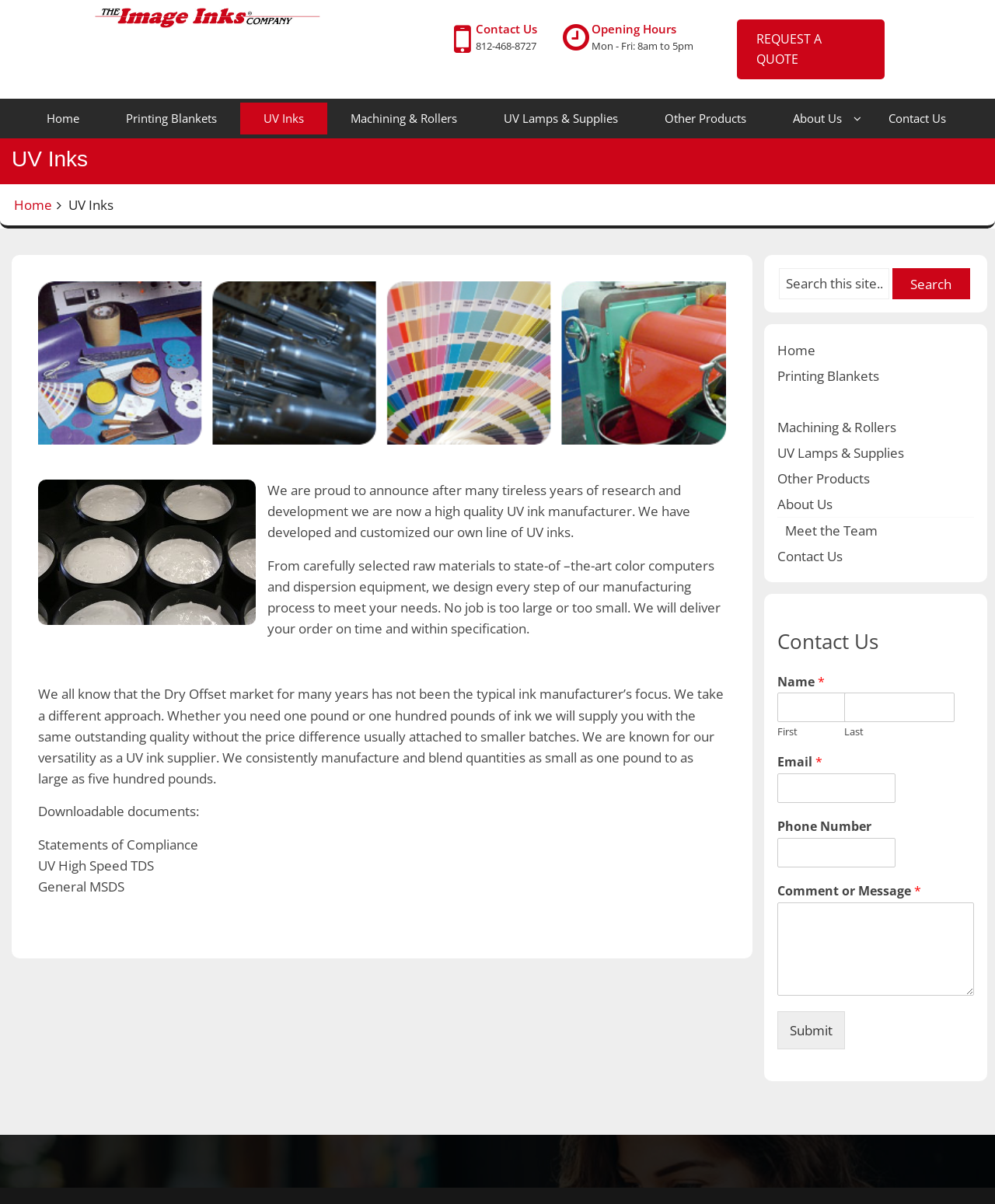Answer the following in one word or a short phrase: 
What is the contact phone number?

812-468-8727